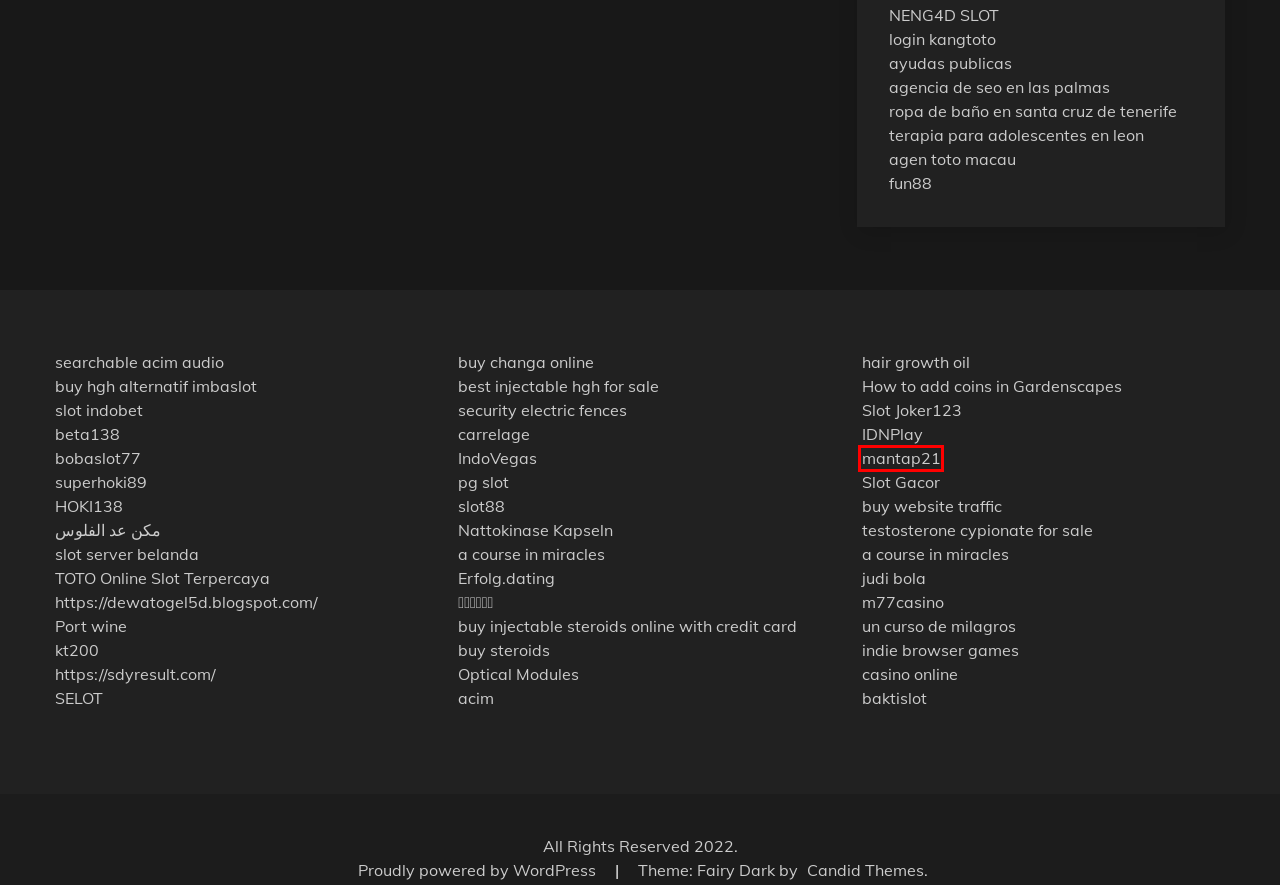Analyze the screenshot of a webpage featuring a red rectangle around an element. Pick the description that best fits the new webpage after interacting with the element inside the red bounding box. Here are the candidates:
A. Moxazza - itch.io
B. Redfood Nahrungsergänzungsmittel kaufen - Qualität ...
C. Buy Buy Testosterone Cypionate – Steroid Warehouse - Buy Steroids Online
D. Buy Steroids Online | Injectable & Oral Steroids for Sale USA | Card Payment
E. The domain name bobaslot77.live is for sale
F. fun88 reward – ทางเข้า fun88 เพื่อรับรางวัล
G. Mantap21 » Situs Judi Slot Online Dengan ID Taruhan Premium
H. Buy Human Growth Hormone – Steroid Warehouse

G